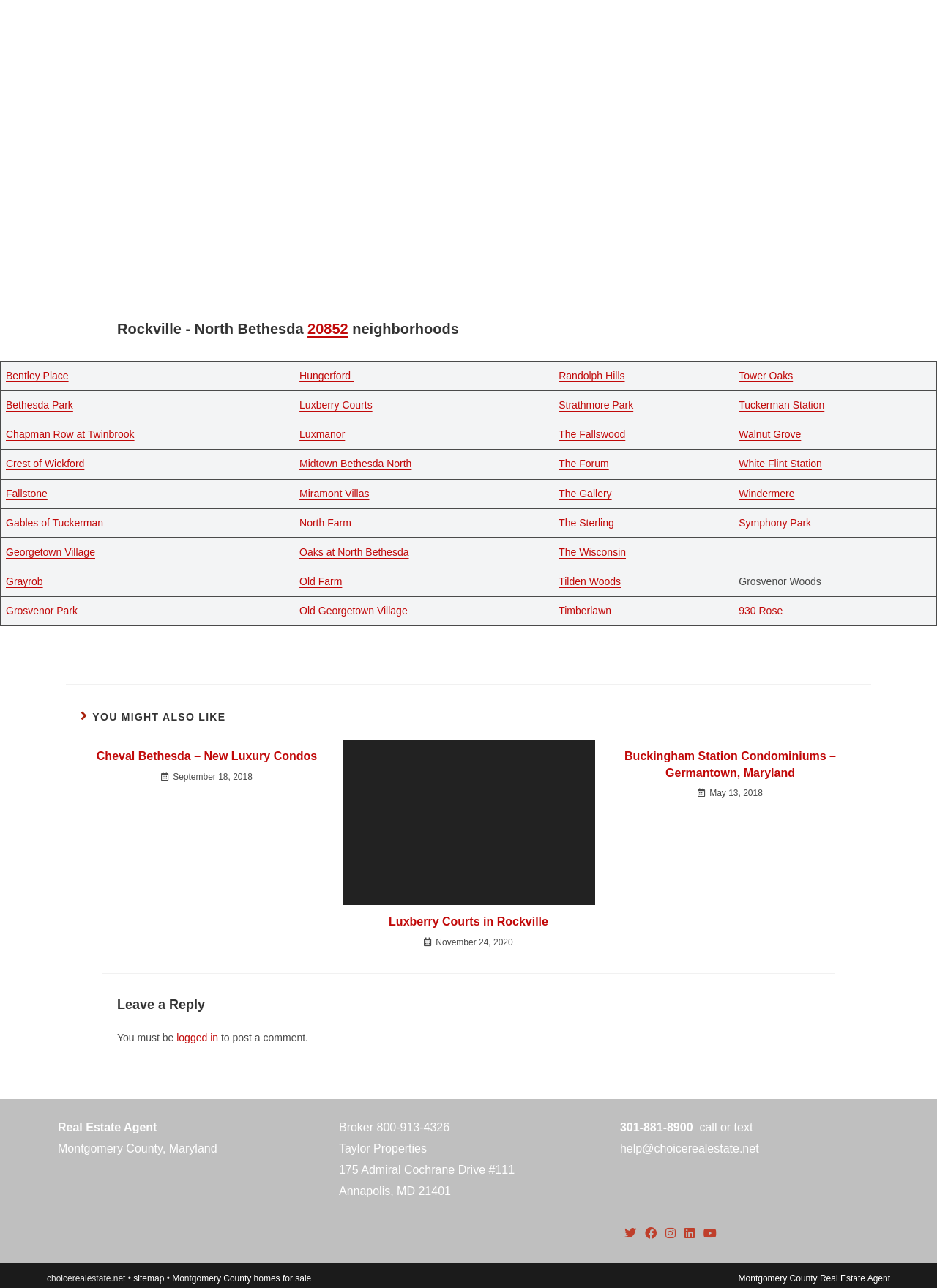Show the bounding box coordinates of the element that should be clicked to complete the task: "learn more about The Fallswood".

[0.596, 0.333, 0.667, 0.342]